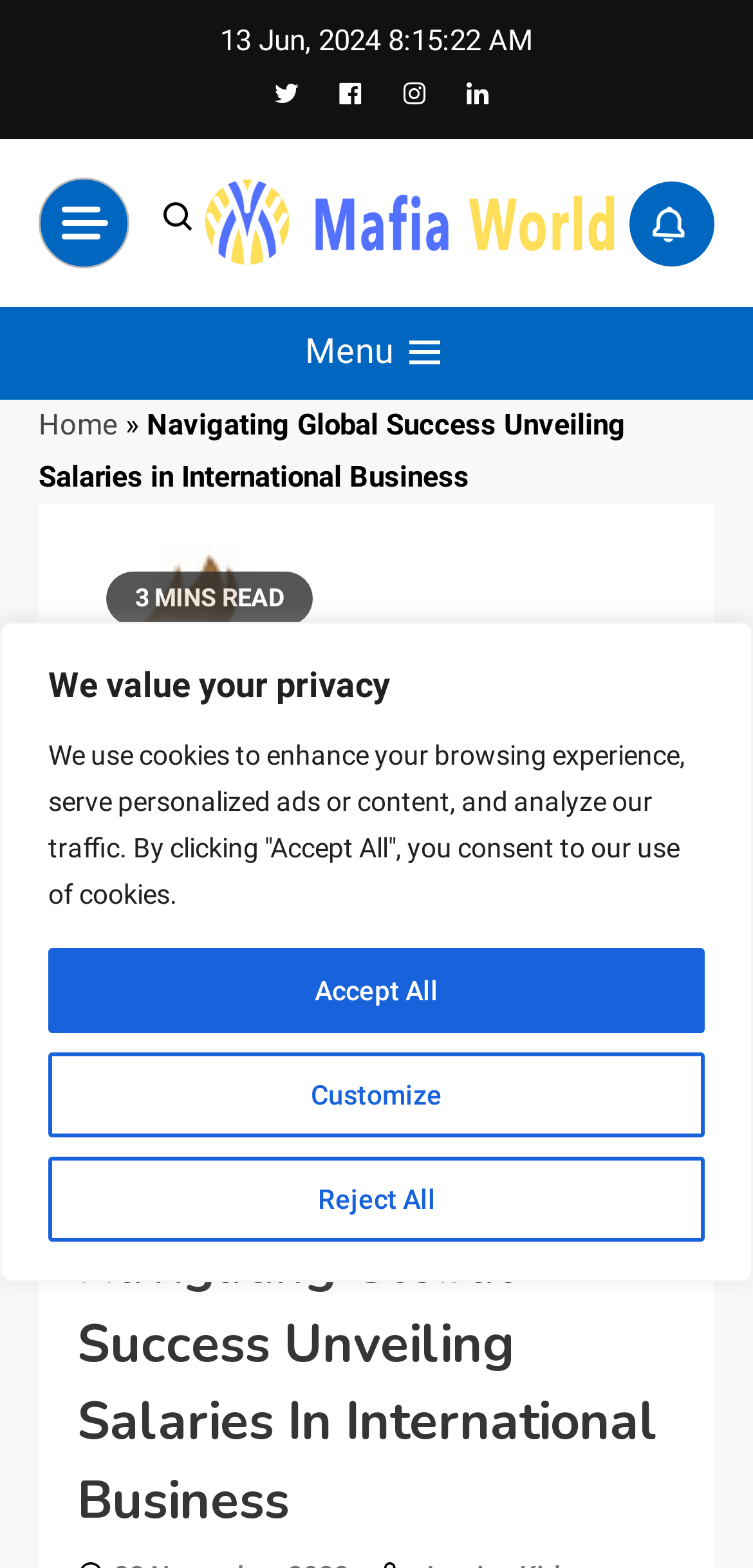Please determine the bounding box coordinates of the area that needs to be clicked to complete this task: 'Click the menu button'. The coordinates must be four float numbers between 0 and 1, formatted as [left, top, right, bottom].

[0.0, 0.196, 1.0, 0.255]